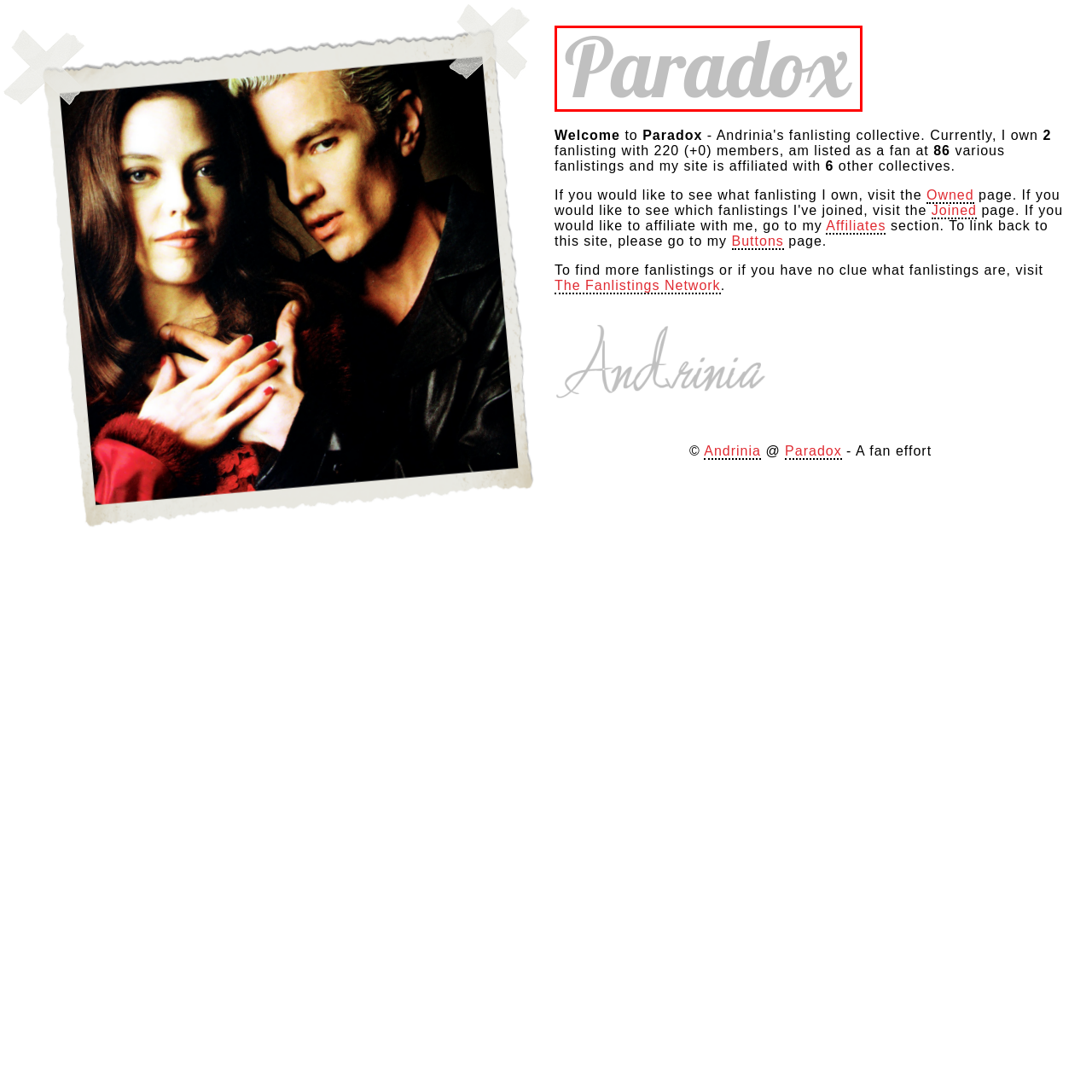Give an in-depth description of the scene depicted in the red-outlined box.

The image prominently displays the word "Paradox" in an elegant, stylized font, suggesting a creative or artistic theme. The lettering is bold and slightly slanted, imparting a sense of movement and dynamism. This visual element serves as an inviting introduction to the content of the page, aligning with the site's focus on fanlistings and community engagement. The grayscale palette adds a timeless quality, making the design visually appealing while allowing for easy integration with other textual elements on the page. Overall, this image encapsulates the identity of the platform and invites visitors to explore further.